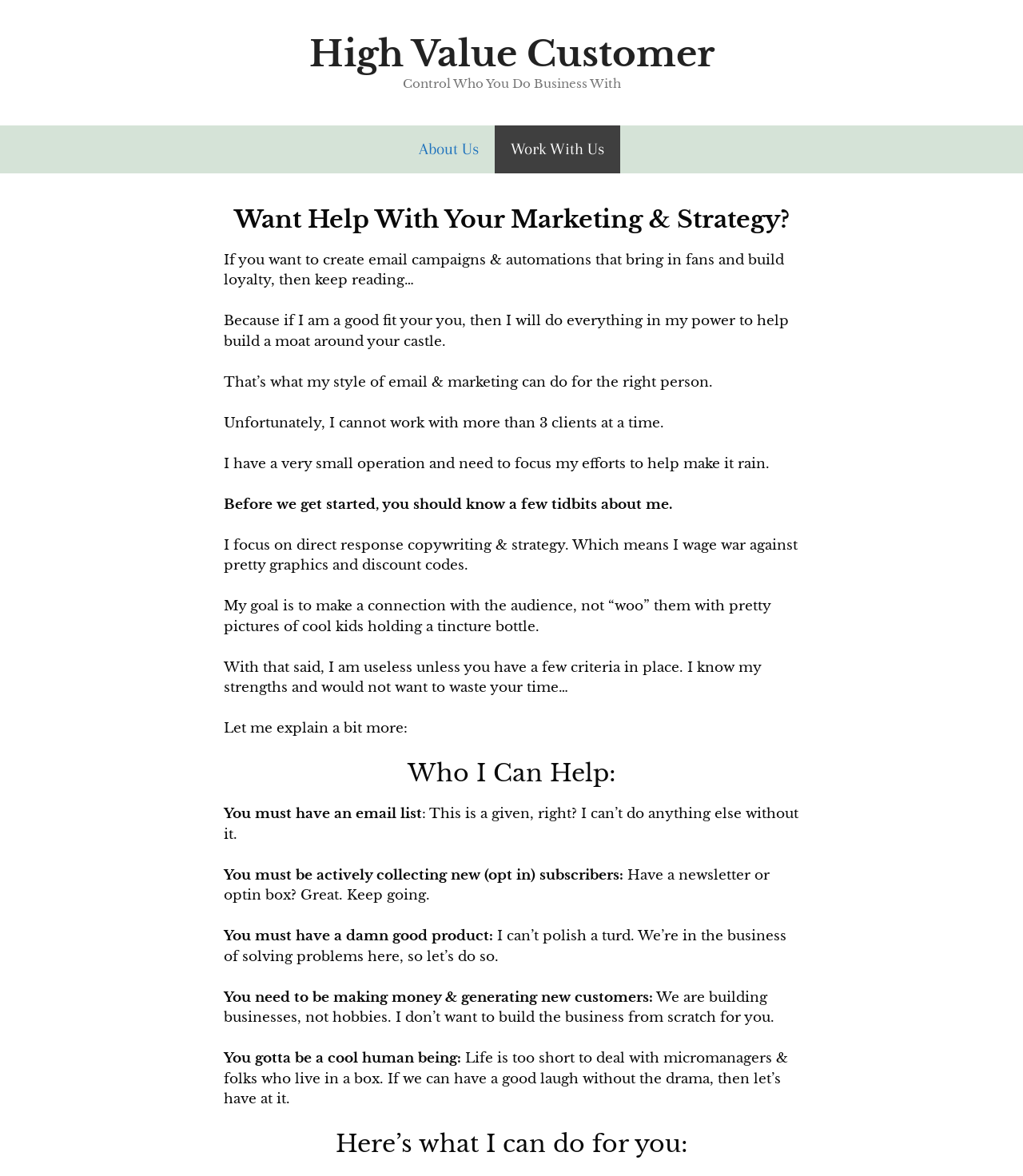Give the bounding box coordinates for the element described by: "About Us".

[0.394, 0.106, 0.484, 0.147]